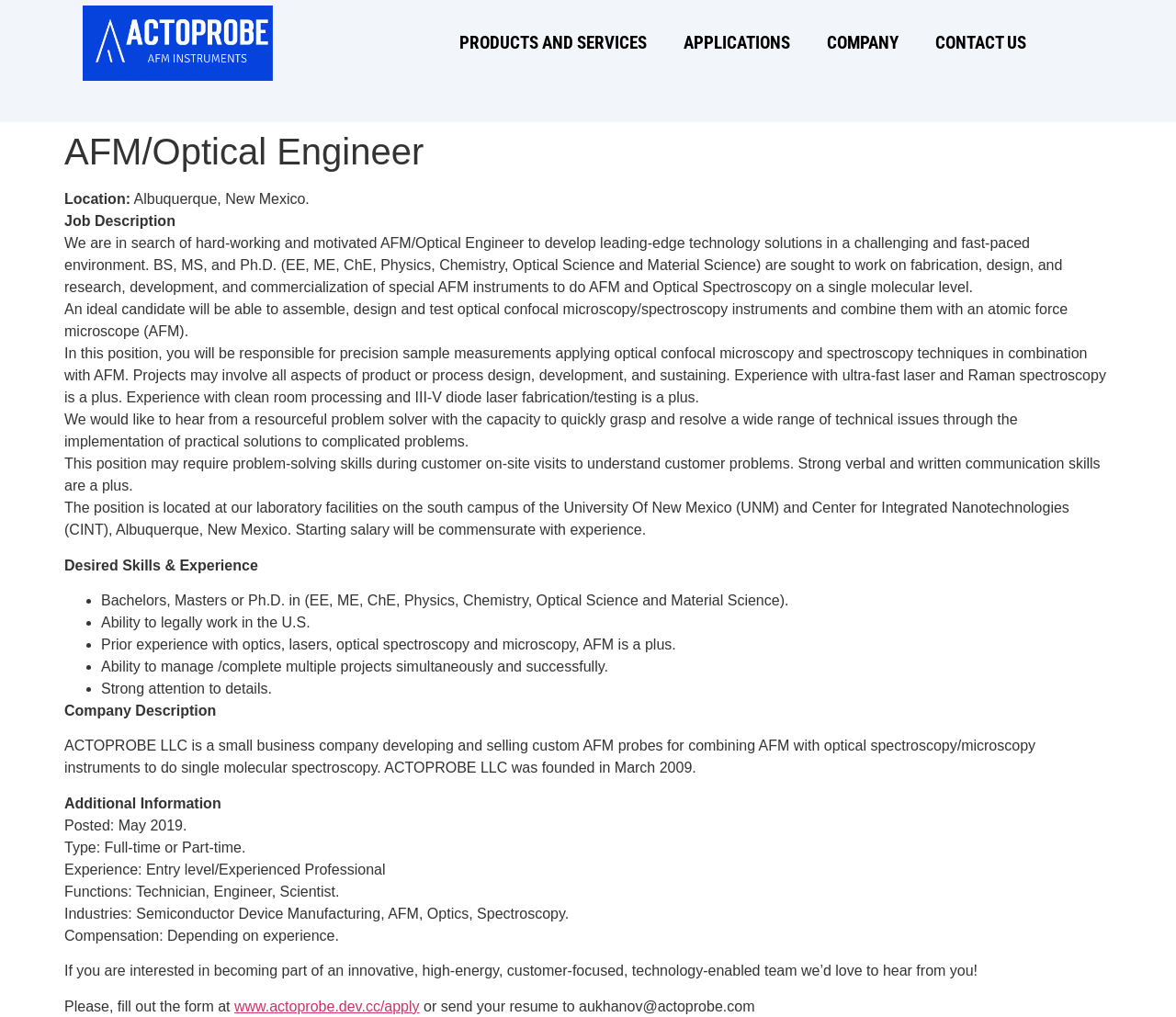Using the information in the image, could you please answer the following question in detail:
What is the desired skill?

The desired skill is mentioned in the webpage as 'Bachelors, Masters or Ph.D. in (EE, ME, ChE, Physics, Chemistry, Optical Science and Material Science).' which is extracted from the StaticText element with ID 107. This element is part of the 'Desired Skills & Experience' section.